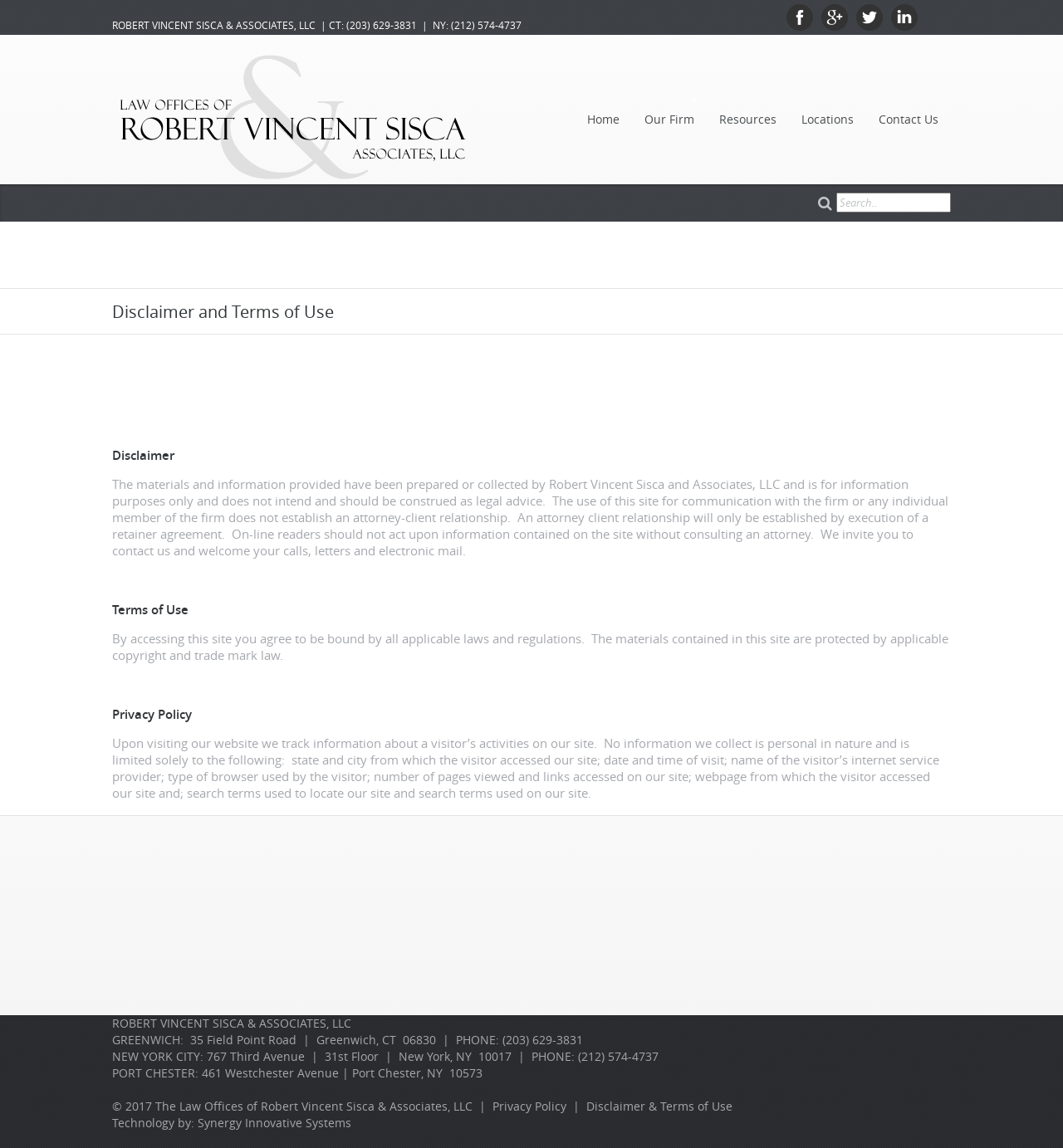Determine the main headline of the webpage and provide its text.

Disclaimer and Terms of Use